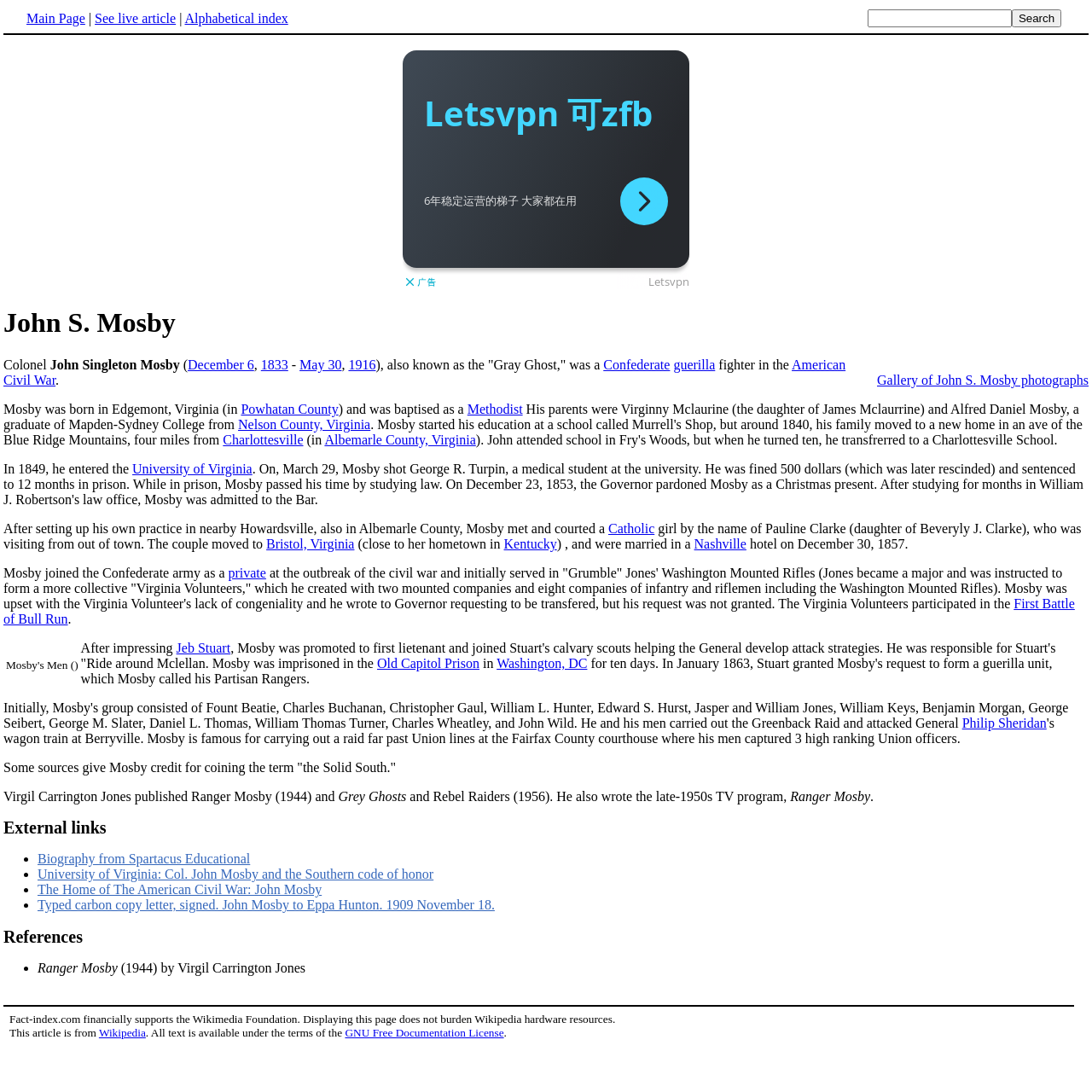Please reply with a single word or brief phrase to the question: 
What was John S. Mosby's role in the First Battle of Bull Run?

Participated in the battle